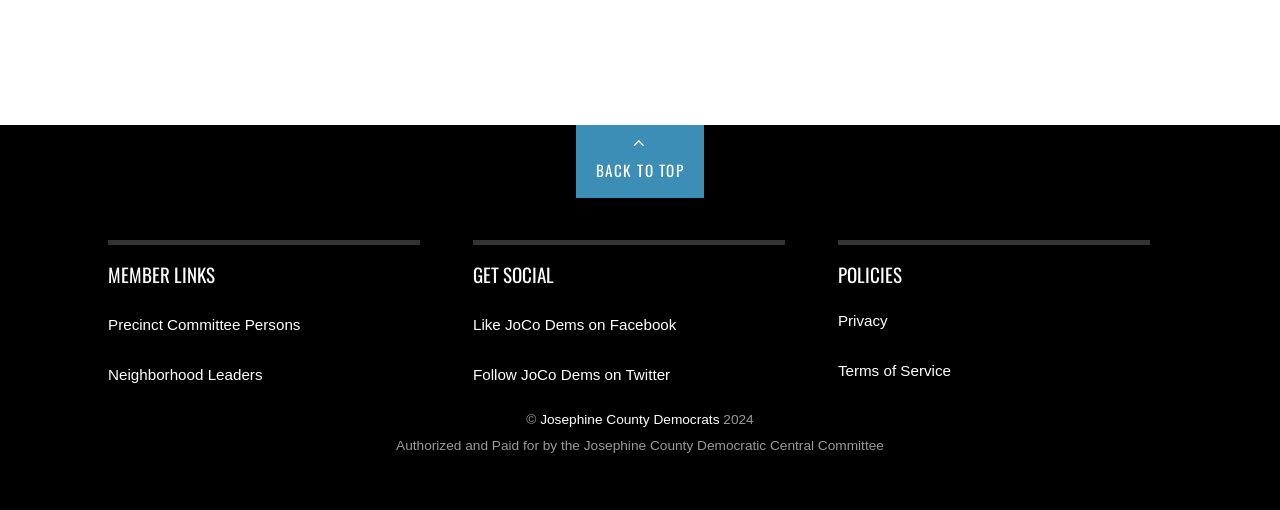Please provide a comprehensive answer to the question based on the screenshot: What is the last link under the POLICIES category?

I found the answer by looking at the link elements under the 'POLICIES' heading, and the last one is the link with the text 'Terms of Service'.